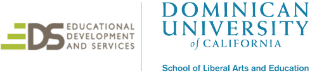Describe all the important aspects and features visible in the image.

This image features the logo of the Dominican University of California, prominently displaying the institution's mission in educational development and services. On the left side, the acronym "EDS" stands for Educational Development and Services, emphasizing the university's commitment to enhancing educational practices. The right side showcases the full name of the university, "DOMINICAN UNIVERSITY of CALIFORNIA," clearly indicating its location in California. Below the university's name, the phrase "School of Liberal Arts and Education" highlights the focus areas of the institution, underscoring its dedication to fostering a broad educational foundation for its students. This logo serves as a visual representation of the university's values and its role in promoting both academic and professional growth in the education sector.